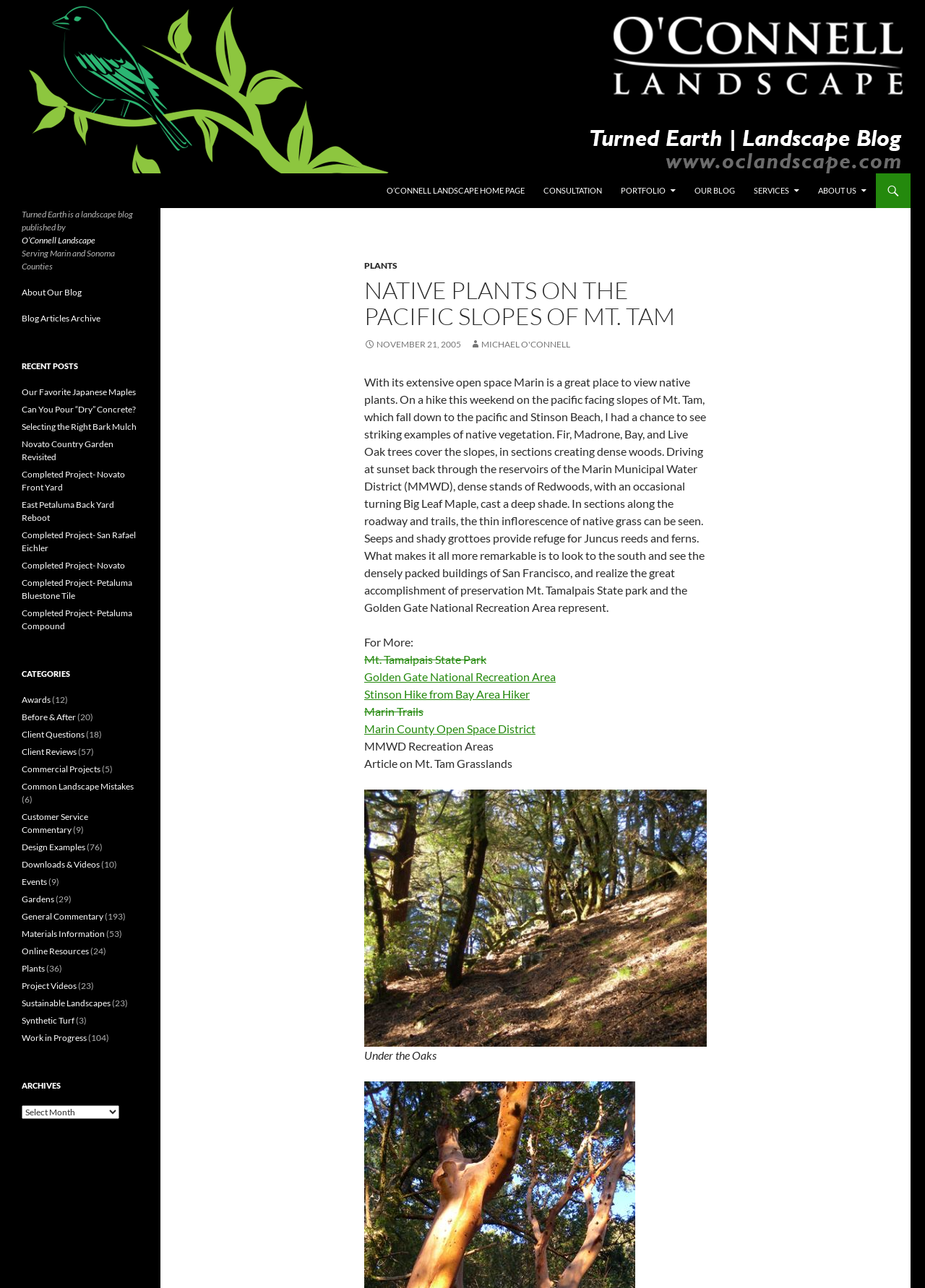Determine the bounding box coordinates for the clickable element to execute this instruction: "Read the article 'NATIVE PLANTS ON THE PACIFIC SLOPES OF MT. TAM'". Provide the coordinates as four float numbers between 0 and 1, i.e., [left, top, right, bottom].

[0.394, 0.215, 0.764, 0.256]